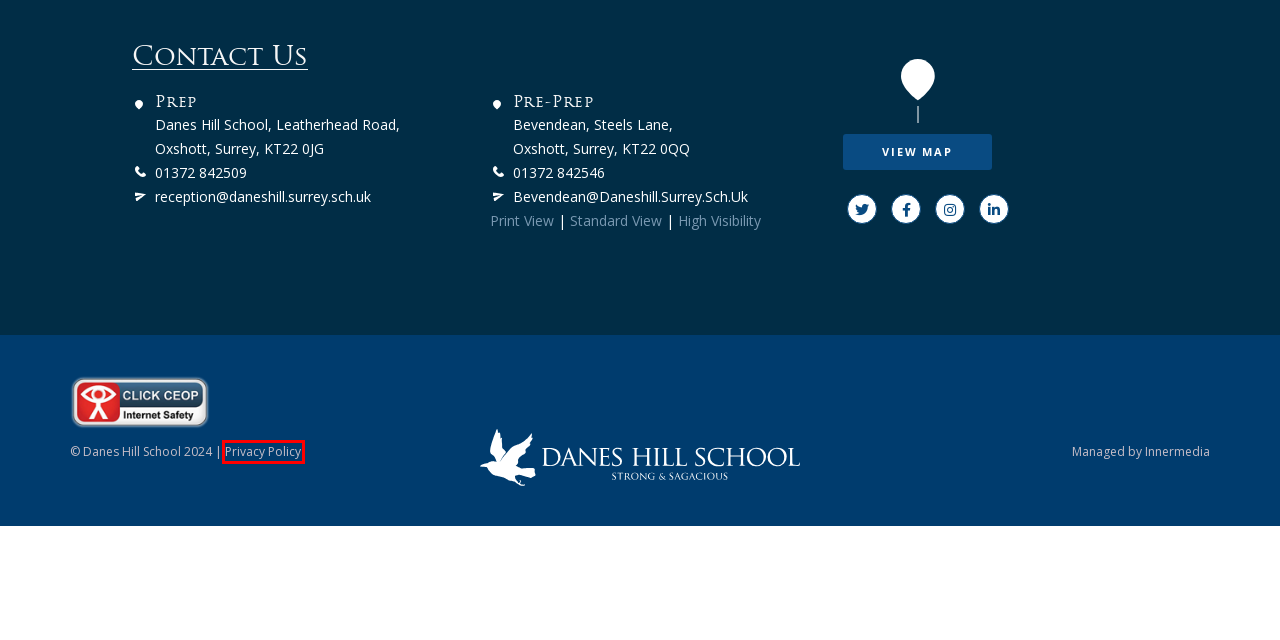Assess the screenshot of a webpage with a red bounding box and determine which webpage description most accurately matches the new page after clicking the element within the red box. Here are the options:
A. Privacy Policy | Prep School Near Esher | Danes Hill School
B. CEOP Safety Centre
C. About Danes Hill | Private School Surrey | Danes Hill School
D. Innermedia | Your Digital, Web Design & SEO Agency in Hertfordshire
E. Nursery | Private Nursery Near Esher | Danes Hill School
F. School Life | Prep School Near Esher | Danes Hill School
G. Admissions | Primary School Cobham | Danes Hill School
H. Pre-Prep | Pre-Prep Surrey | Danes Hill School

A